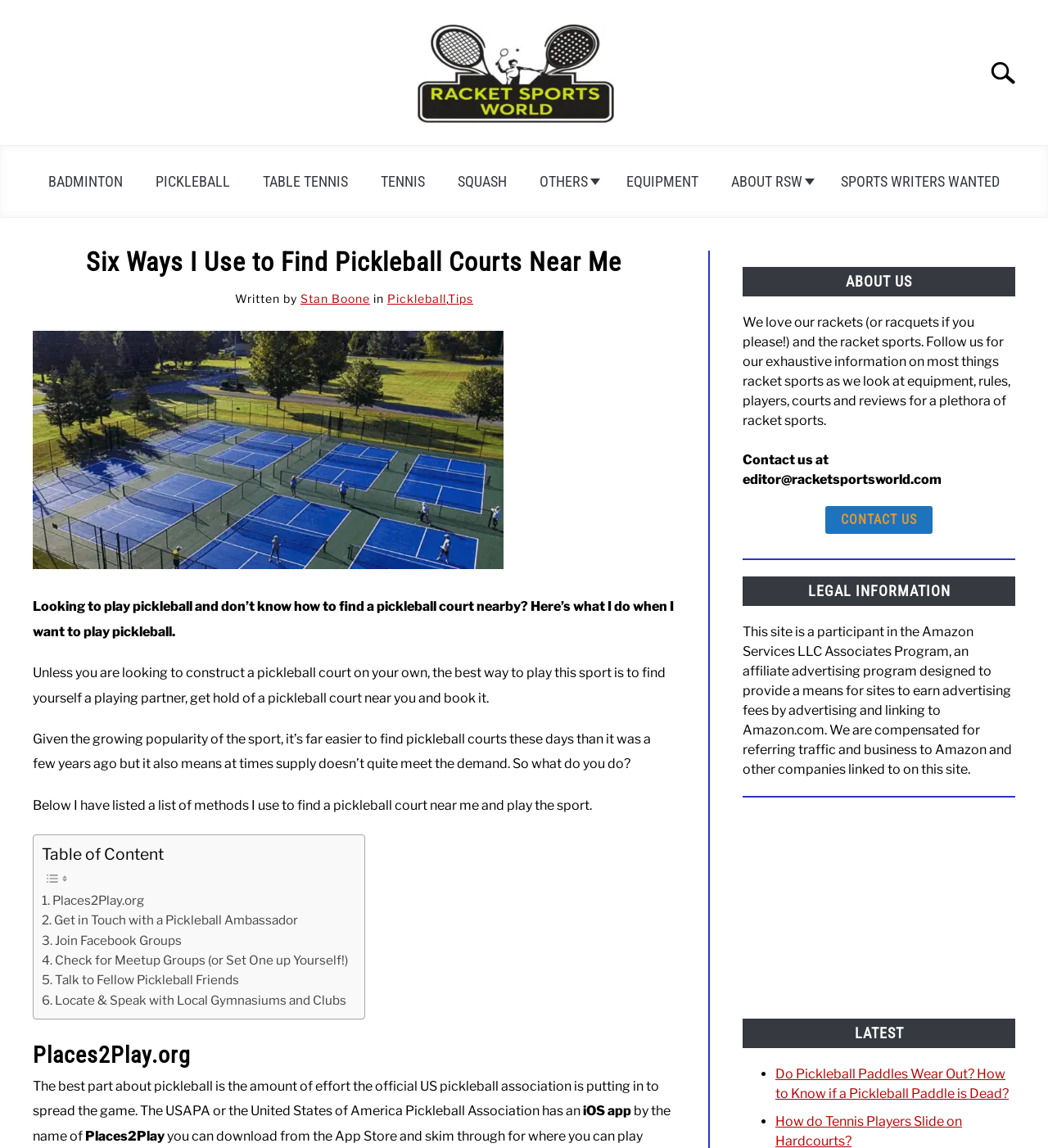Please give a succinct answer using a single word or phrase:
What is the name of the author?

Stan Boone